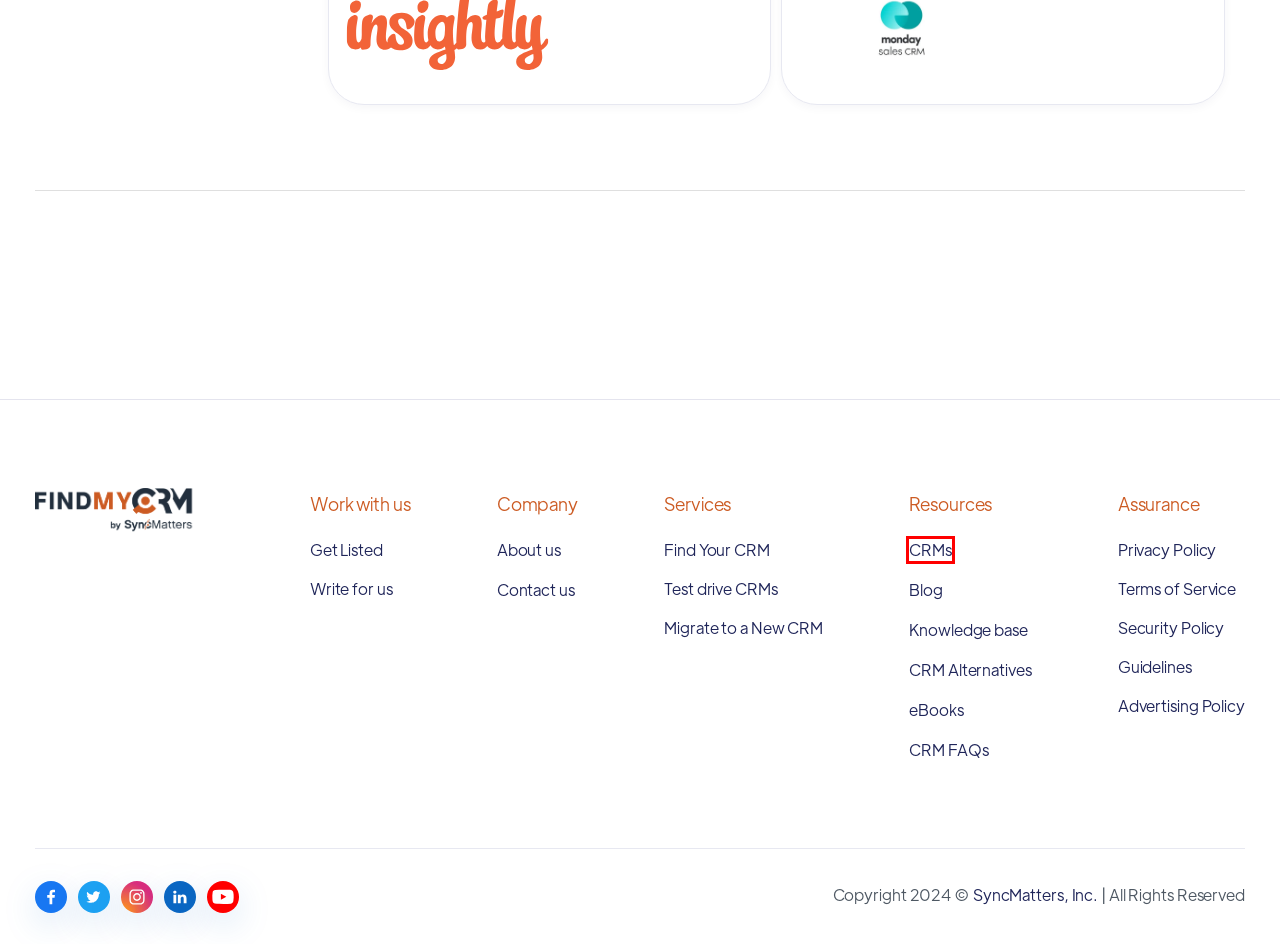You are provided a screenshot of a webpage featuring a red bounding box around a UI element. Choose the webpage description that most accurately represents the new webpage after clicking the element within the red bounding box. Here are the candidates:
A. FindMyCRM Advertising Policy
B. CRM Directory | CRM Software Price List | FindMyCRM
C. FindMyCRM - Get Listed
D. CRMs Pilot Page | FindMyCRM
E. Write a guest posts for us - FindMyCRM
F. Knowledge Base
G. SyncMatters | CRM integration and migration solutions
H. Blog - FindMyCRM

B